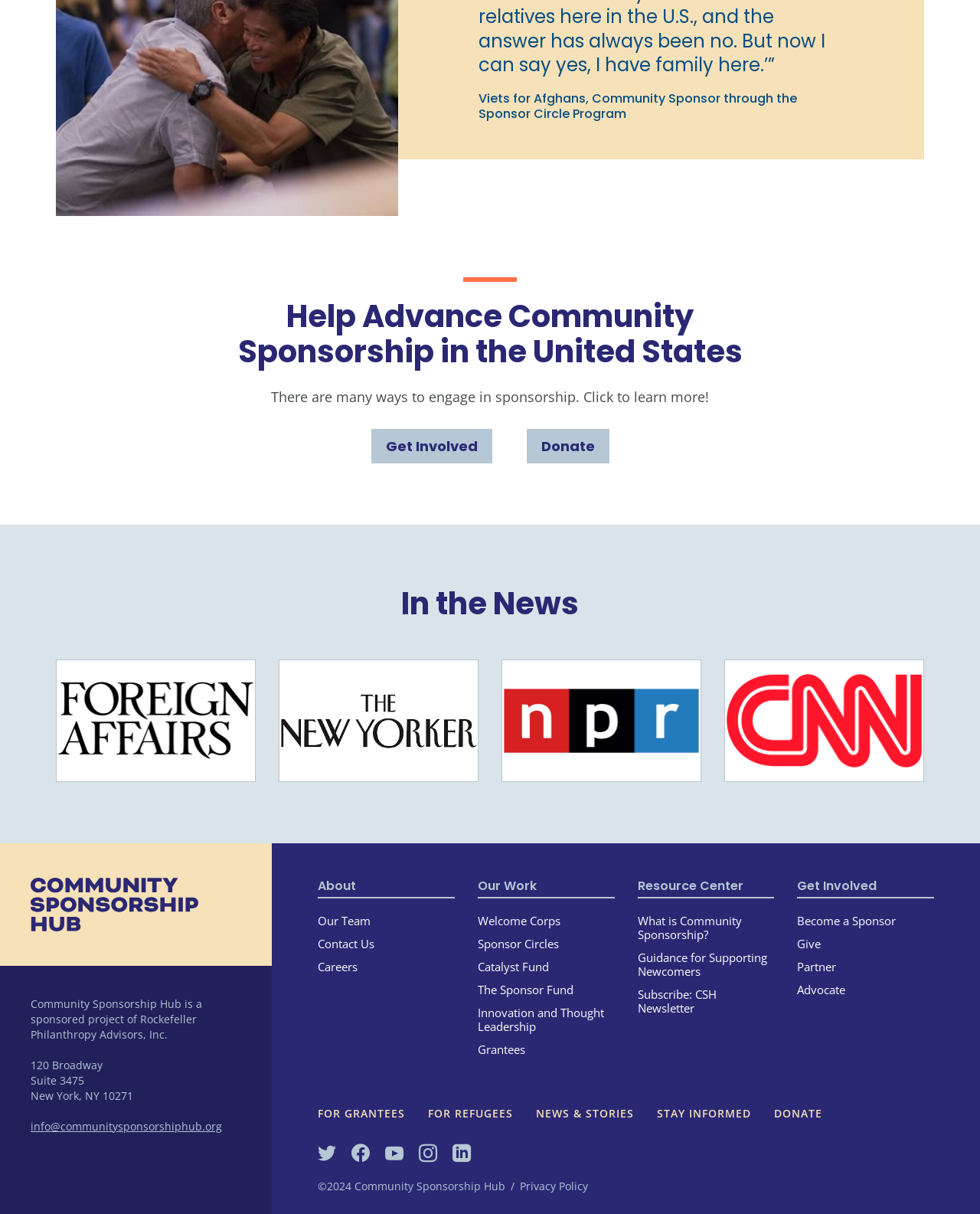Provide the bounding box coordinates of the HTML element described by the text: "Contact Us".

[0.324, 0.771, 0.382, 0.784]